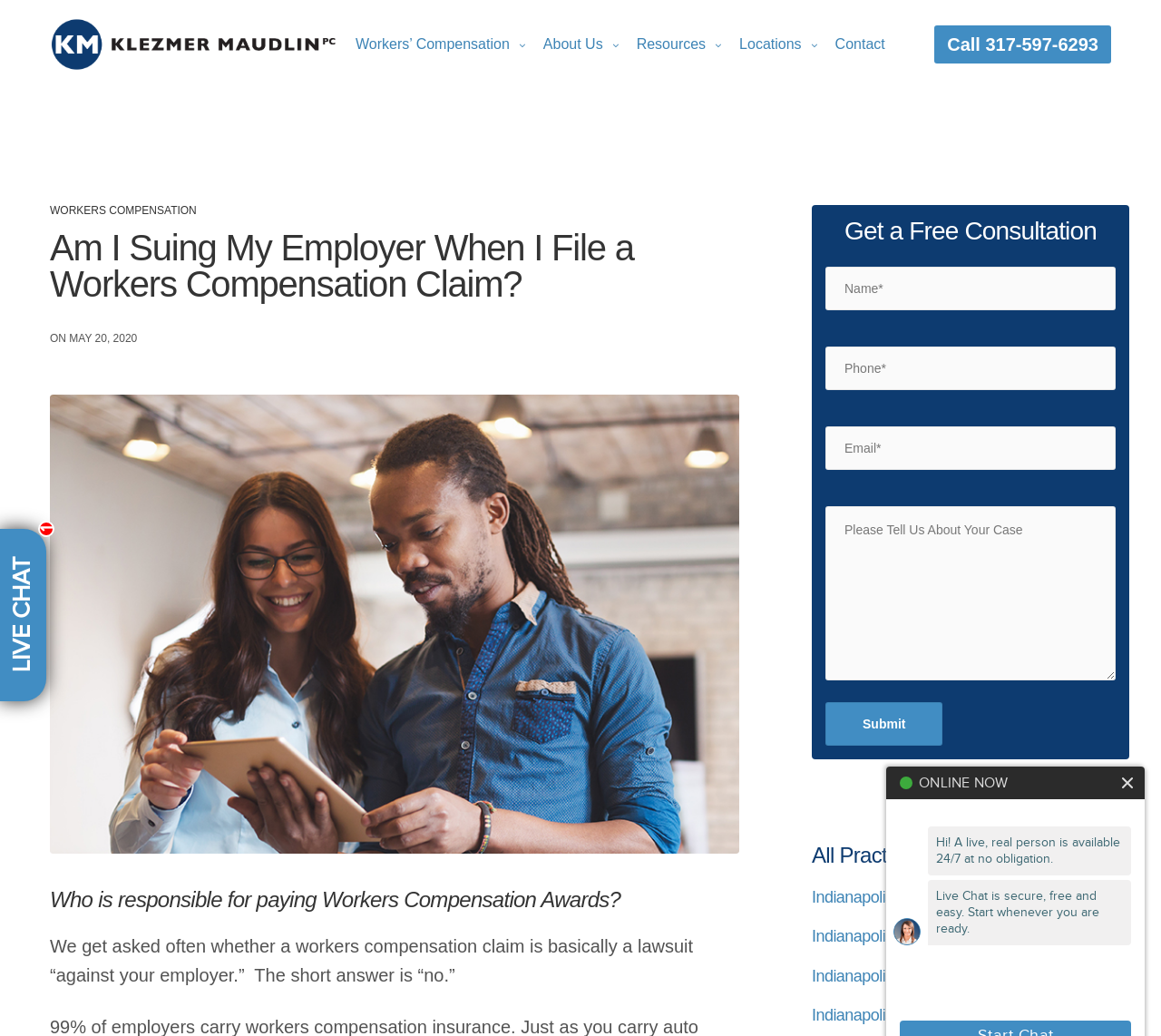Pinpoint the bounding box coordinates for the area that should be clicked to perform the following instruction: "Click the 'Submit' button".

[0.711, 0.678, 0.812, 0.72]